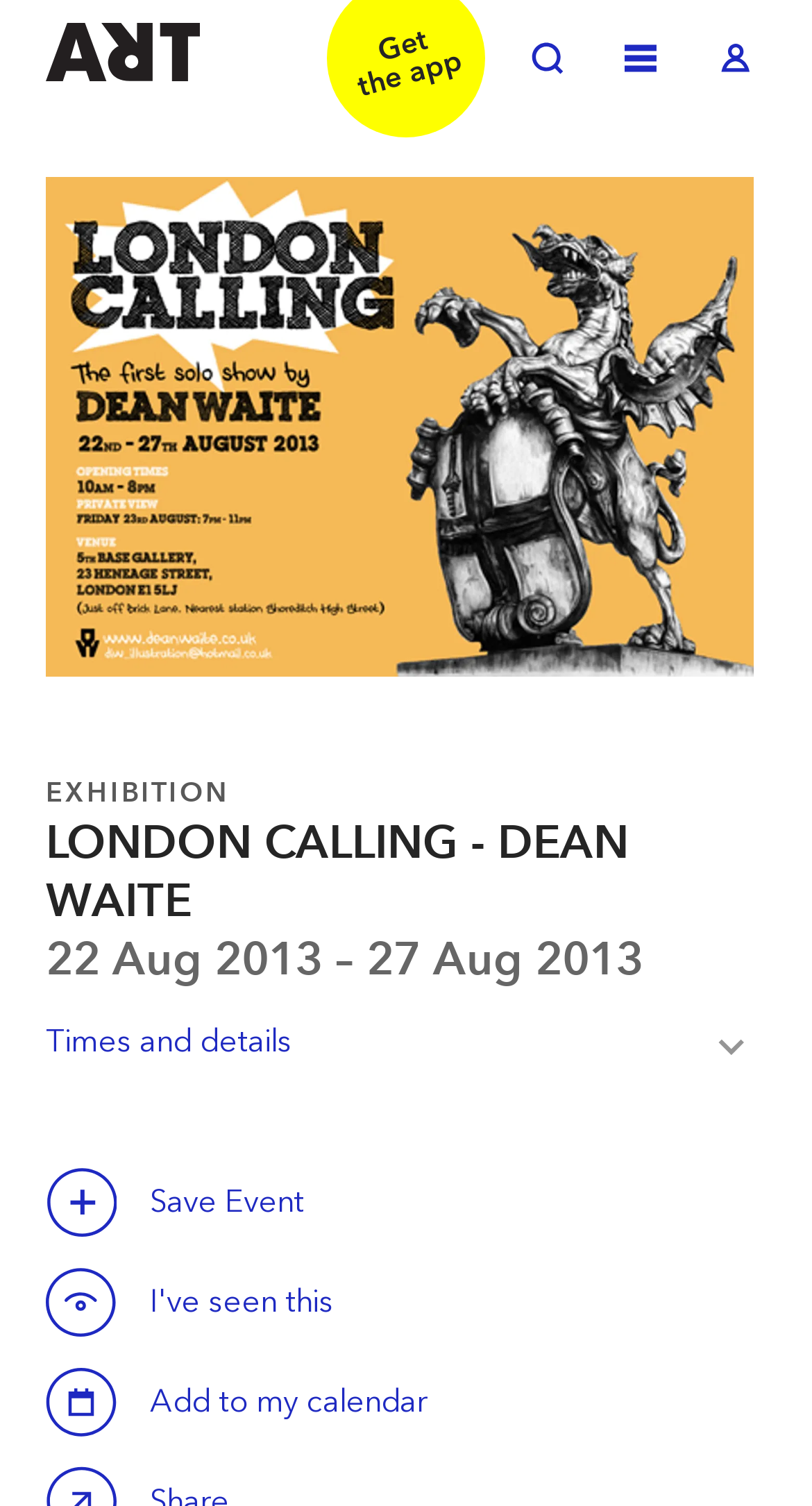Identify and extract the main heading from the webpage.

LONDON CALLING - DEAN WAITE